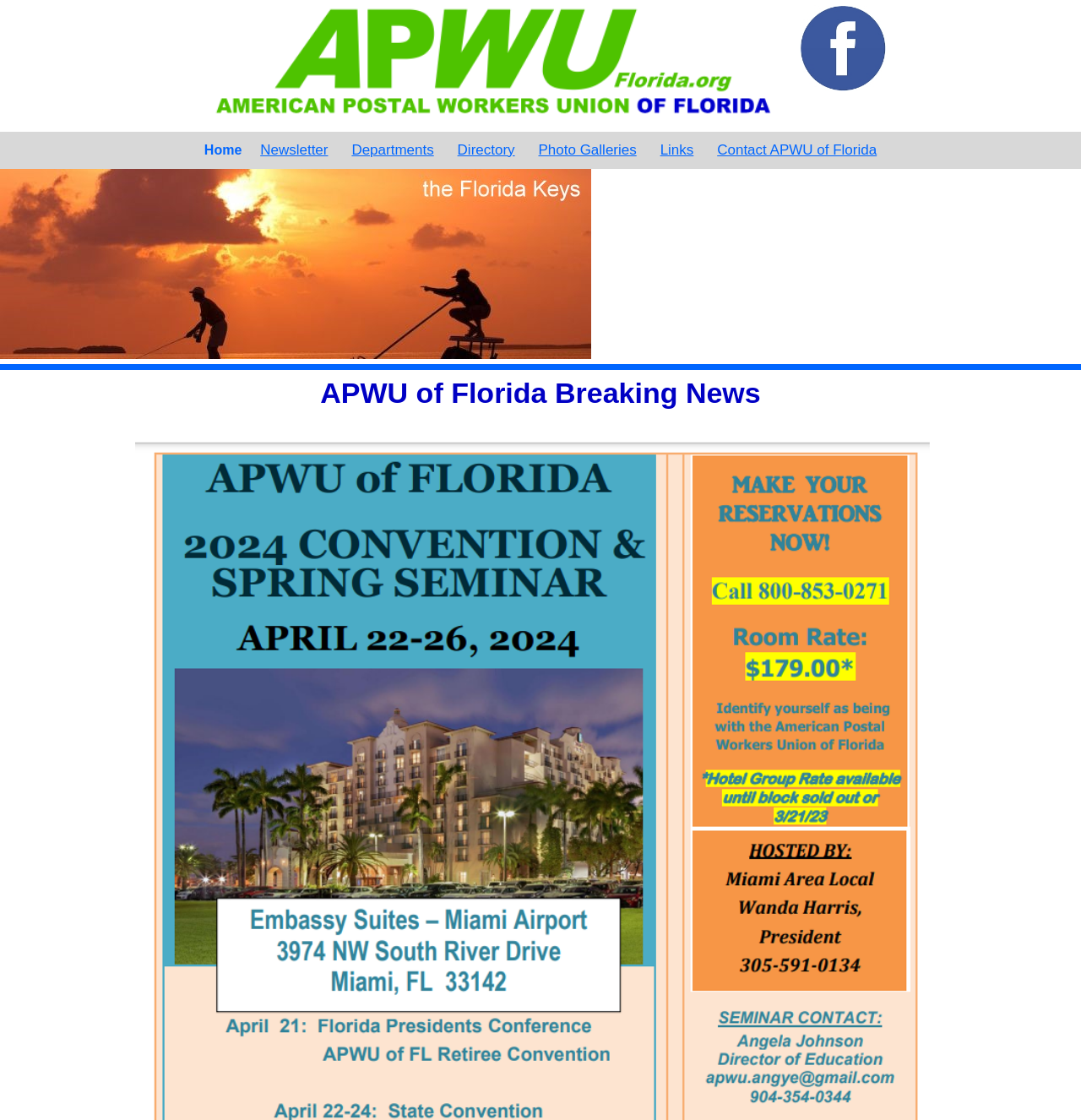Please provide a comprehensive answer to the question below using the information from the image: What is the name of the seminar flyer?

I determined the answer by looking at the link '2024 Spring Seminar Flyer' which indicates that the webpage has a link to a seminar flyer for the 2024 spring season.